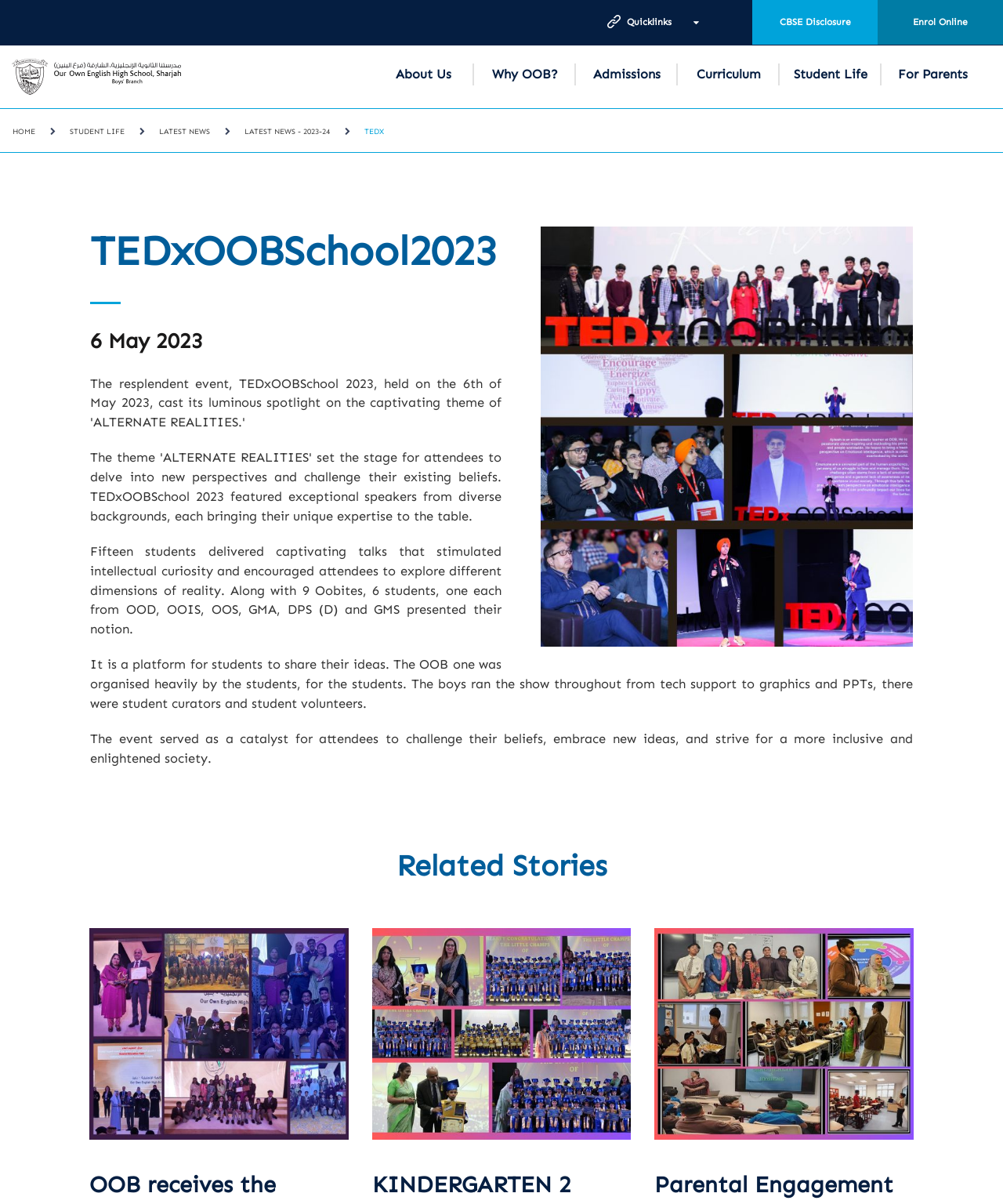Using the element description provided, determine the bounding box coordinates in the format (top-left x, top-left y, bottom-right x, bottom-right y). Ensure that all values are floating point numbers between 0 and 1. Element description: Admissions

[0.591, 0.055, 0.659, 0.068]